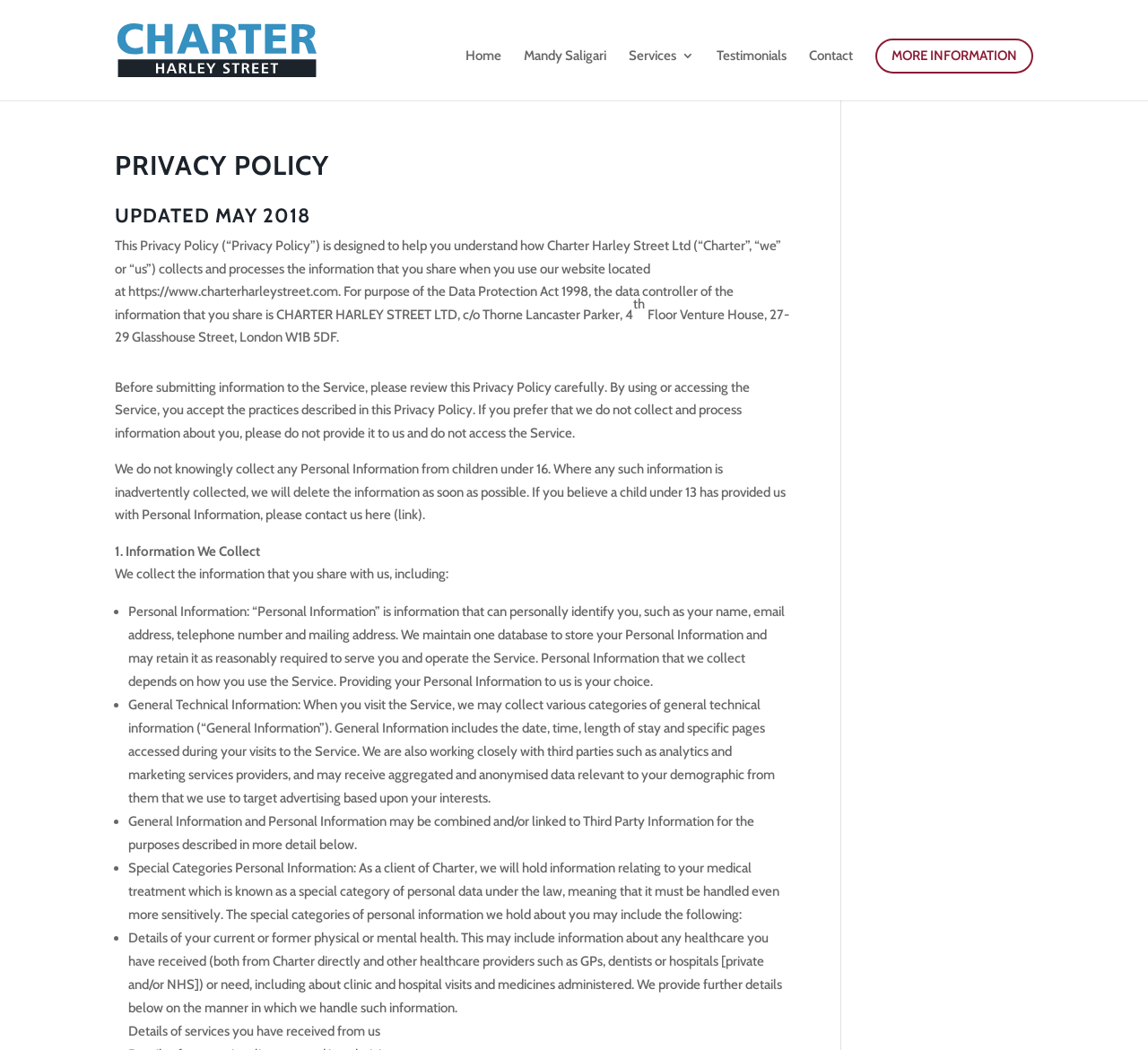What is the minimum age for providing personal information to Charter?
Give a detailed explanation using the information visible in the image.

According to the privacy policy, Charter does not knowingly collect personal information from children under 16, and if such information is inadvertently collected, it will be deleted as soon as possible.